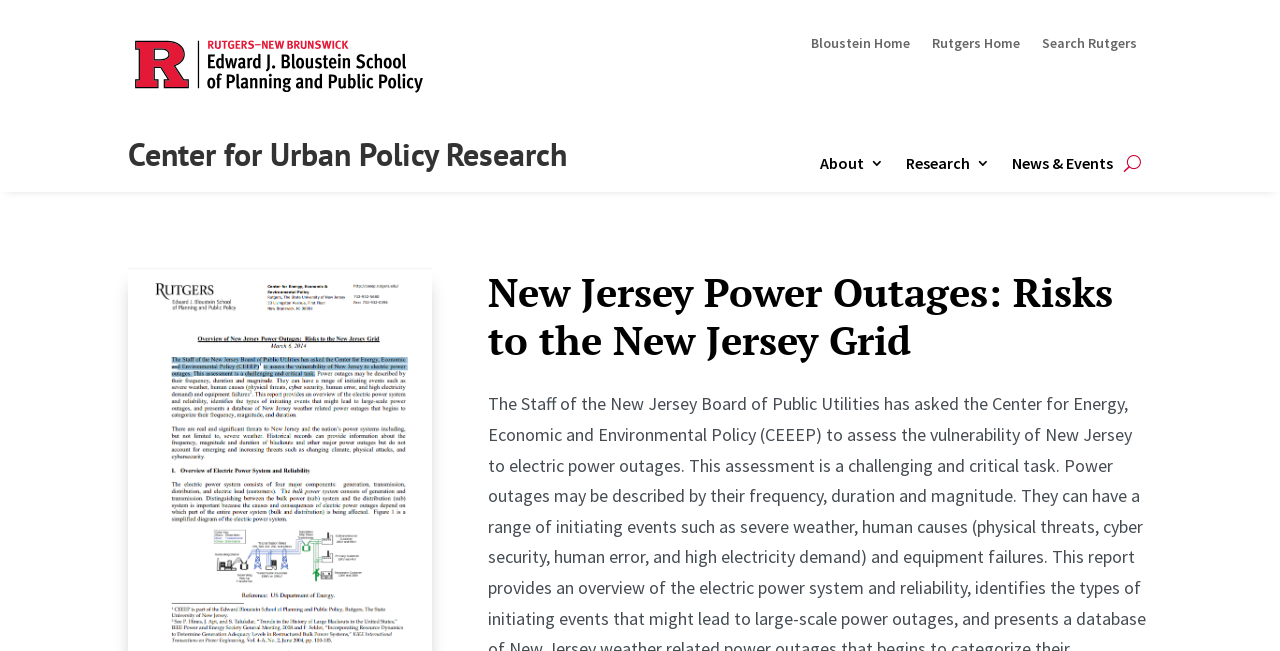Show the bounding box coordinates for the element that needs to be clicked to execute the following instruction: "read about New Jersey Power Outages". Provide the coordinates in the form of four float numbers between 0 and 1, i.e., [left, top, right, bottom].

[0.381, 0.412, 0.9, 0.575]